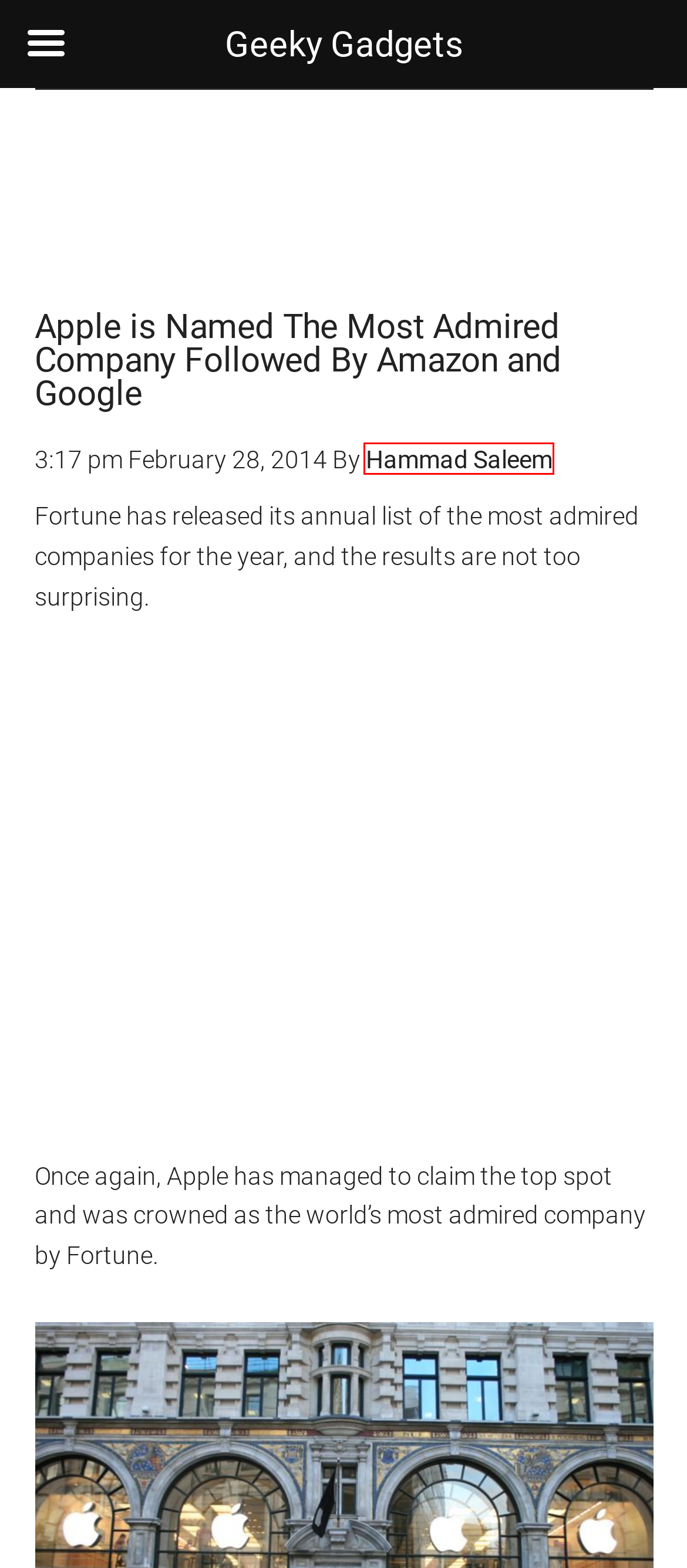Look at the screenshot of a webpage, where a red bounding box highlights an element. Select the best description that matches the new webpage after clicking the highlighted element. Here are the candidates:
A. TorxTec pocket EDC screwdriver with built-in storage $29 - Geeky Gadgets
B. Mobile Phone News - Geeky Gadgets
C. How to improve your Excel formula writing using ChatGPT - Geeky Gadgets
D. Advertise on Geeky Gadgets
E. ASRock AI QuickSet Software Tool with OpenVINO launched - Geeky Gadgets
F. What's New in macOS Sonoma 14.5 - Geeky Gadgets
G. Hammad Saleem Author at Geeky Gadgets
H. Geeky Gadgets - The Latest Technology News

G